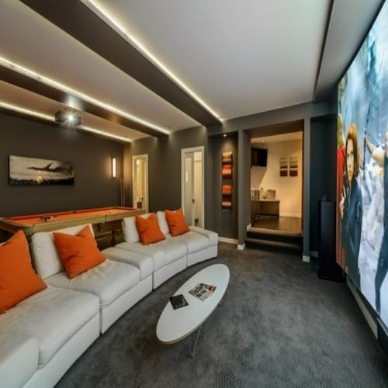Elaborate on all the elements present in the image.

This image showcases a beautifully designed modern living room featuring a curved white sectional sofa adorned with bright orange cushions, creating a vibrant contrast against the muted grey walls. In the background, a large projection screen displays a vivid image, adding an entertainment focal point to the space. The room is illuminated by stylish recessed lighting, enhancing its contemporary aesthetic. A sleek white coffee table sits centrally, inviting relaxation and conversation. In the background, glimpses of a kitchen area are visible, showcasing a cohesive flow in this thoughtfully arranged home environment. This inviting setup is ideal for enjoying movie nights or hosting guests in comfort and style.